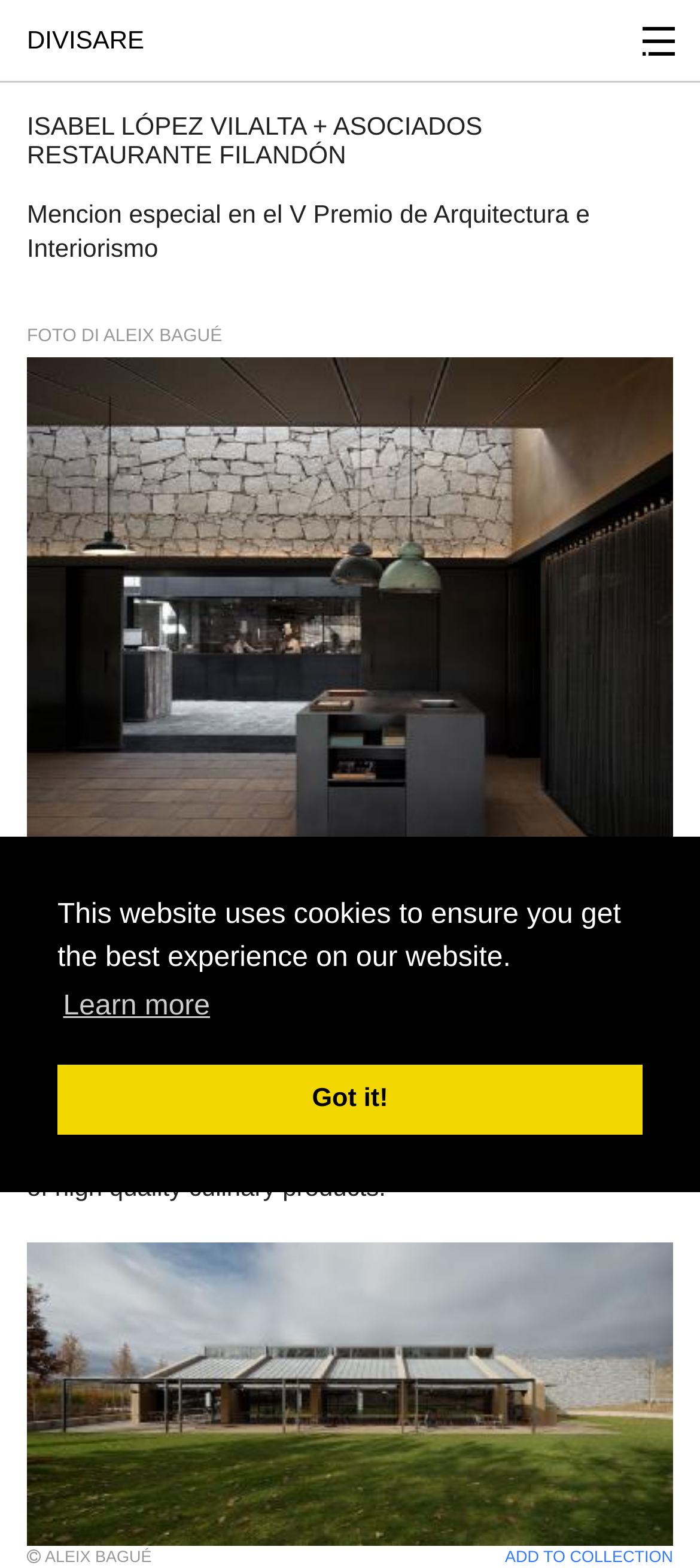Based on the provided description, "Isabel López Vilalta + Asociados", find the bounding box of the corresponding UI element in the screenshot.

[0.038, 0.071, 0.689, 0.089]